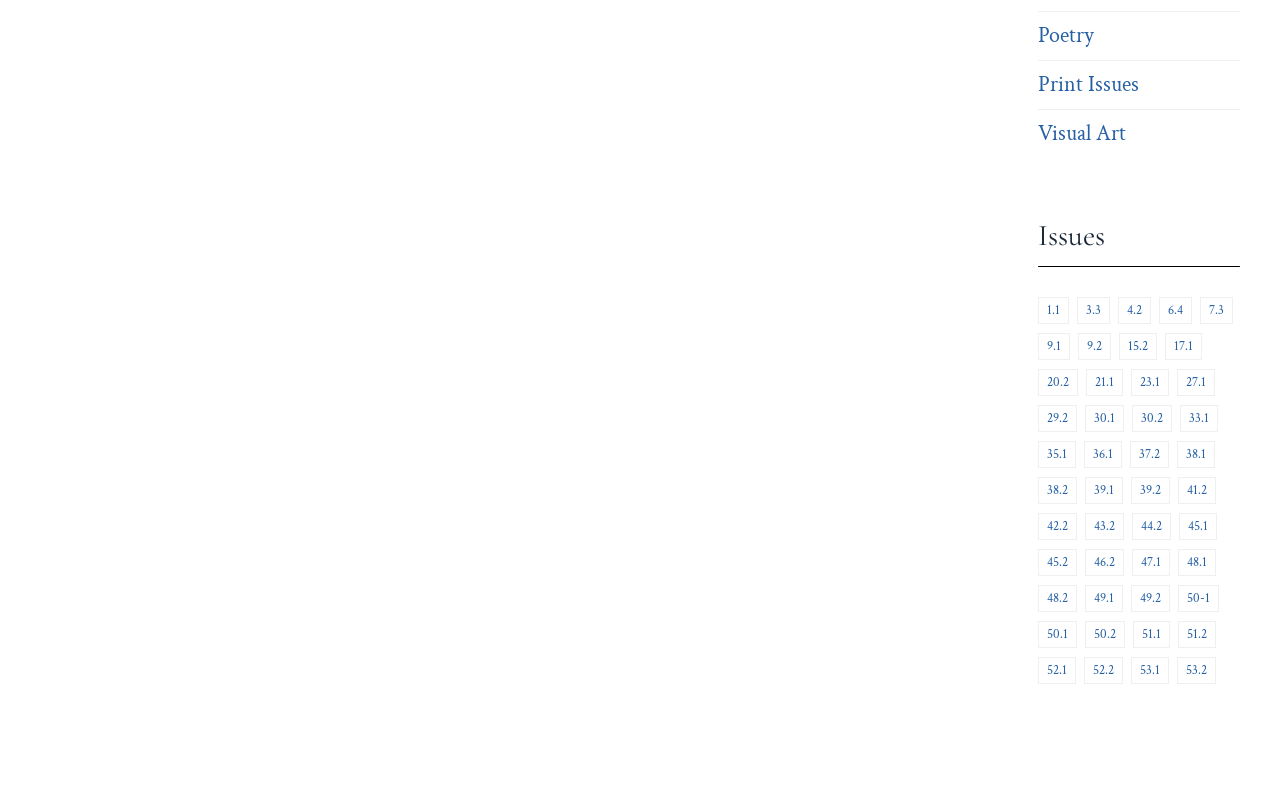Please identify the bounding box coordinates of the area that needs to be clicked to follow this instruction: "Explore Visual Art".

[0.811, 0.149, 0.88, 0.189]